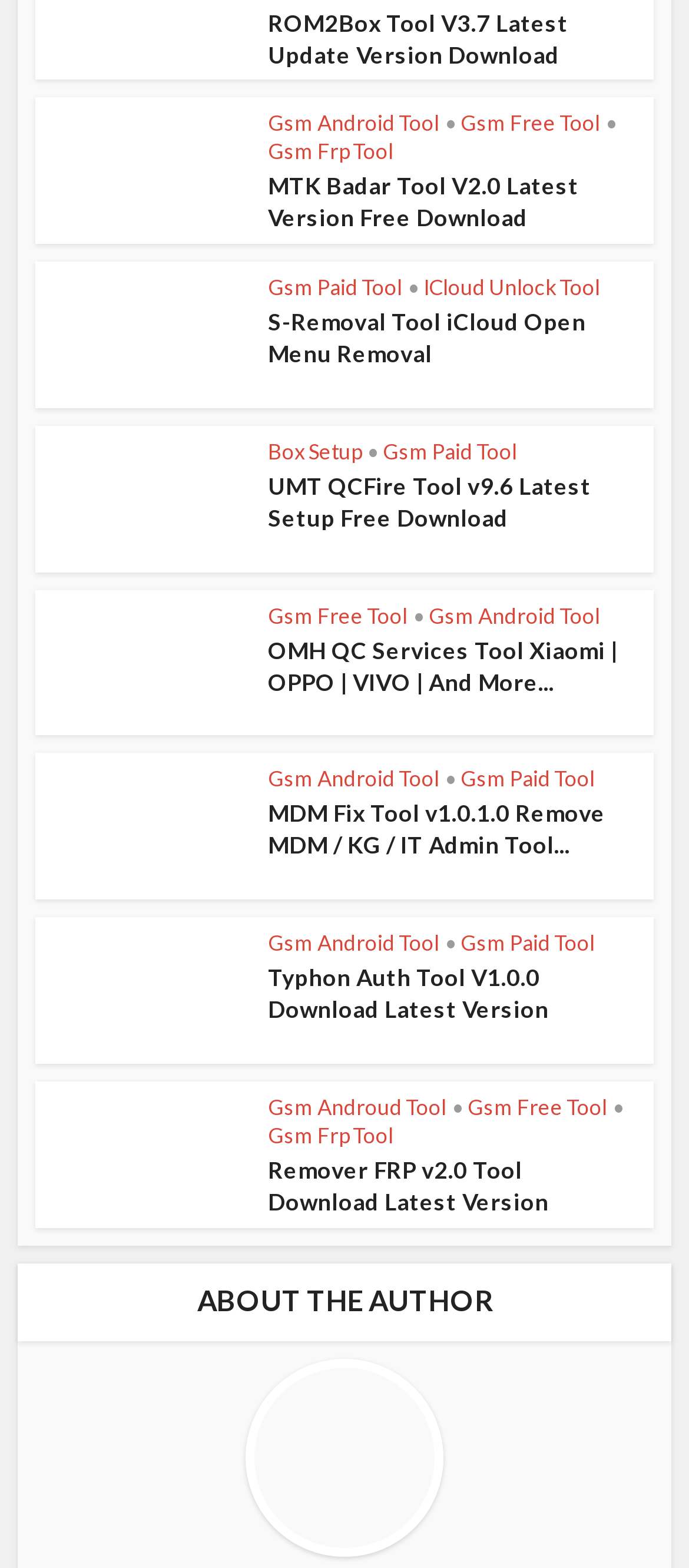Identify the bounding box coordinates of the part that should be clicked to carry out this instruction: "Explore UMT QCFire Tool v9.6 Latest Setup Free Download".

[0.389, 0.301, 0.858, 0.339]